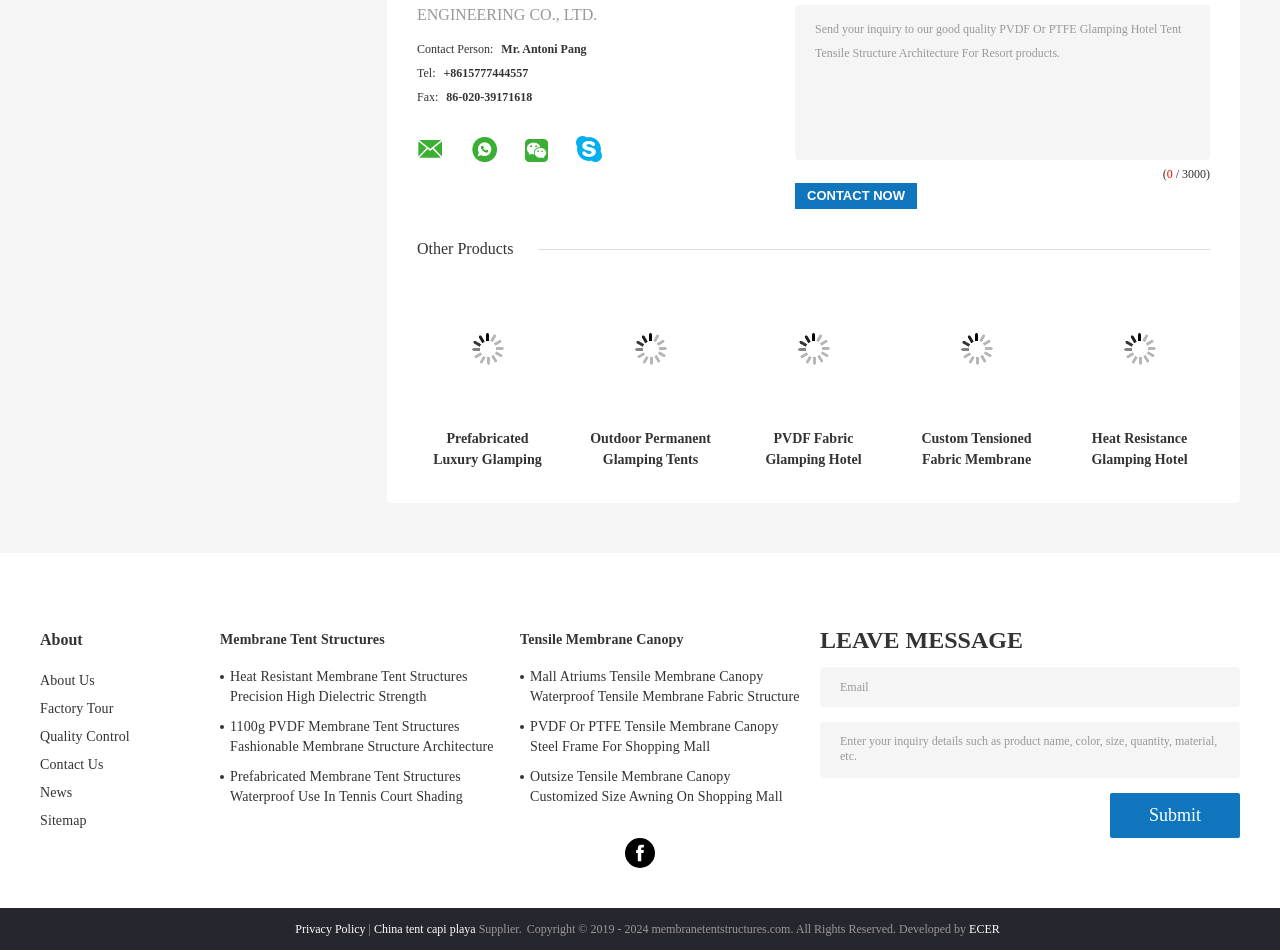Find and specify the bounding box coordinates that correspond to the clickable region for the instruction: "Contact Now".

[0.621, 0.192, 0.716, 0.22]